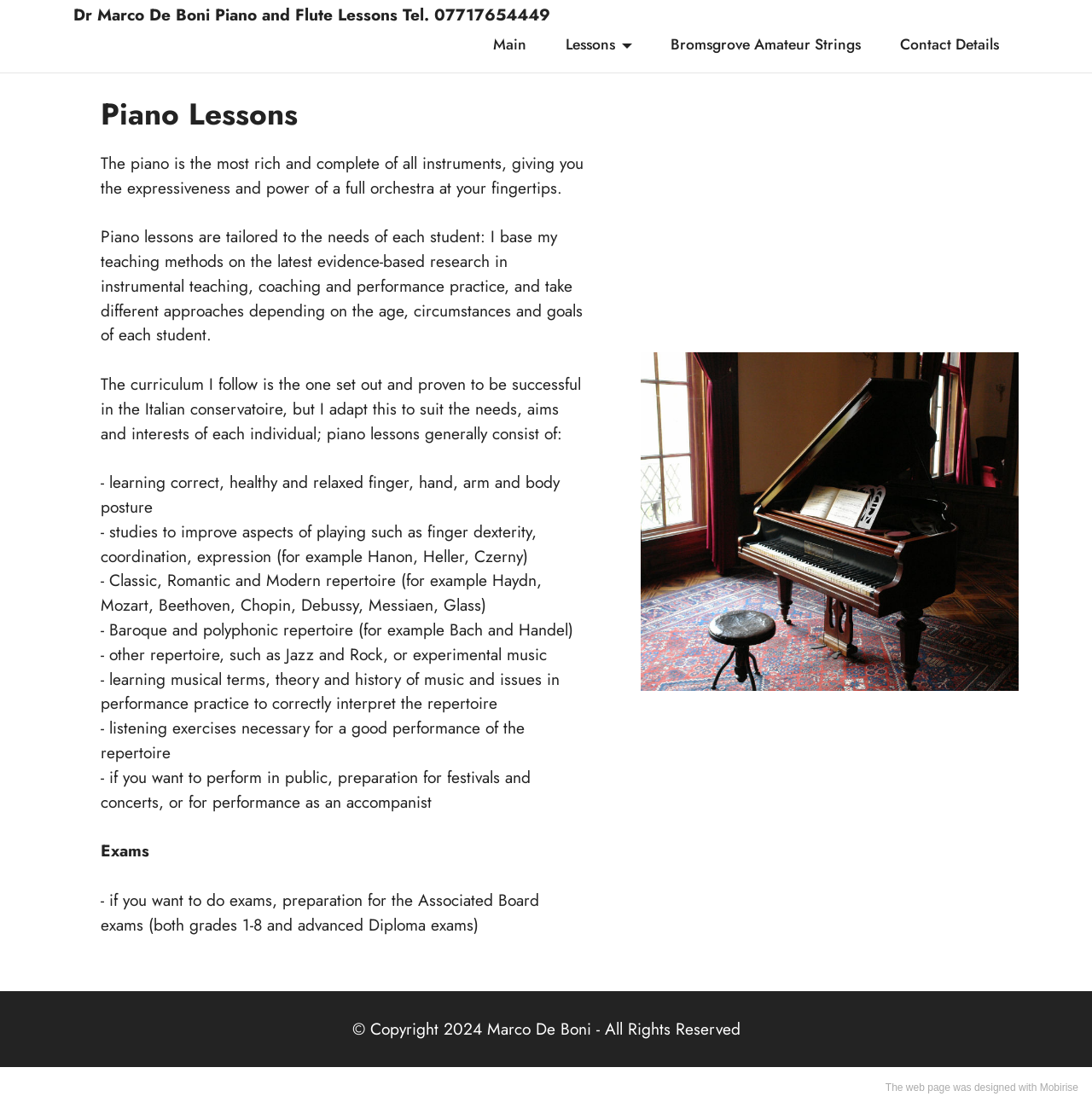Describe all visible elements and their arrangement on the webpage.

This webpage is about piano lessons offered by Dr. Marco De Boni in Birmingham and Solihull for children and adults, beginners and advanced students. At the top left, there is a link to Dr. Marco De Boni's contact information, including his phone number. Below this, there are five links in a row, including "Main", "Lessons", "Bromsgrove Amateur Strings", and "Contact Details". 

To the right of these links, there is an image with the logo "Mobirise". Above the image, there is a heading that reads "Piano Lessons". Below the heading, there are several paragraphs of text that describe the piano lessons offered. The text explains that the lessons are tailored to each student's needs, and that the curriculum is based on the Italian conservatoire method, but adapted to suit each individual's goals and interests. 

The text also lists the various aspects of playing that are covered in the lessons, including correct posture, finger dexterity, and expression, as well as different types of repertoire, such as classical, romantic, and modern music. Additionally, the lessons cover musical terms, theory, and history, as well as performance practice and preparation for exams or public performances. 

At the bottom of the page, there is a copyright notice stating that the webpage is owned by Marco De Boni, and a link to the webpage itself, along with a note that it was designed with Mobirise.